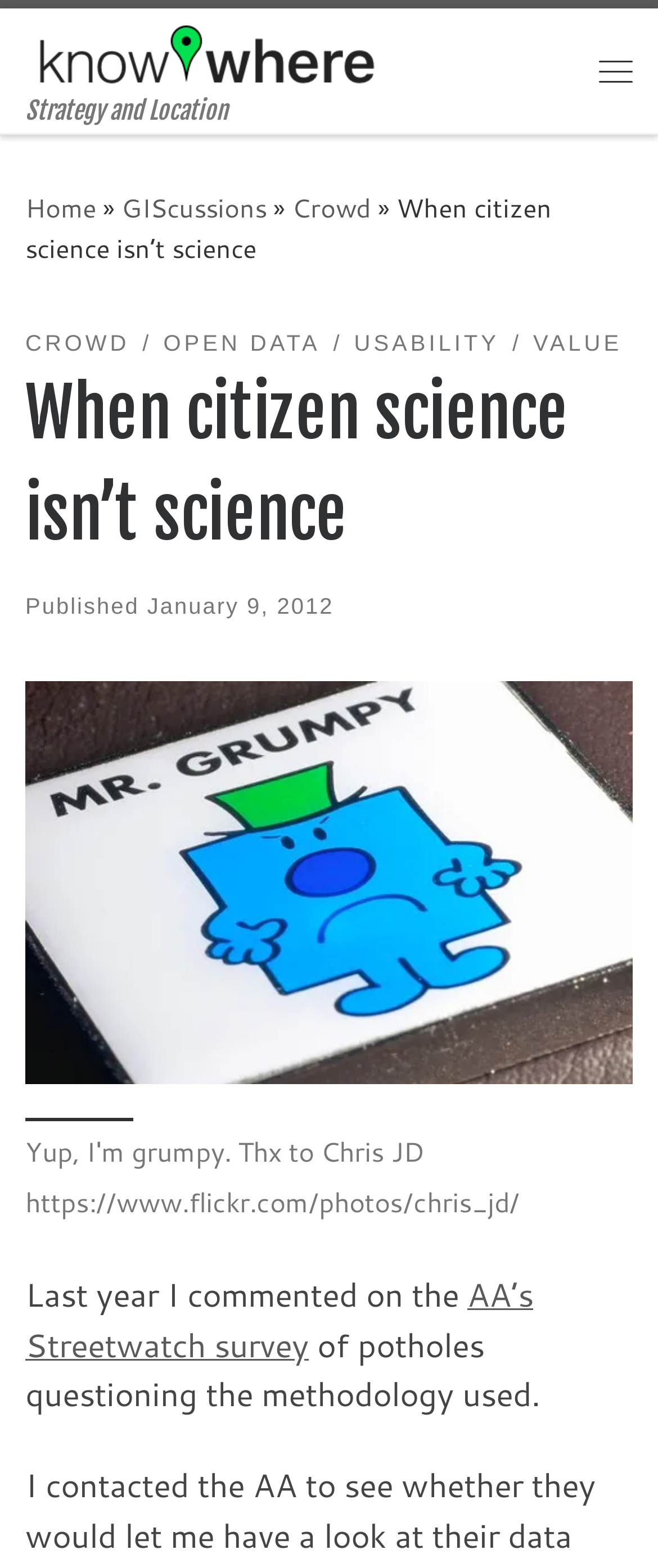Ascertain the bounding box coordinates for the UI element detailed here: "aria-label="KnowWhere | Strategy and Location"". The coordinates should be provided as [left, top, right, bottom] with each value being a float between 0 and 1.

[0.038, 0.017, 0.592, 0.049]